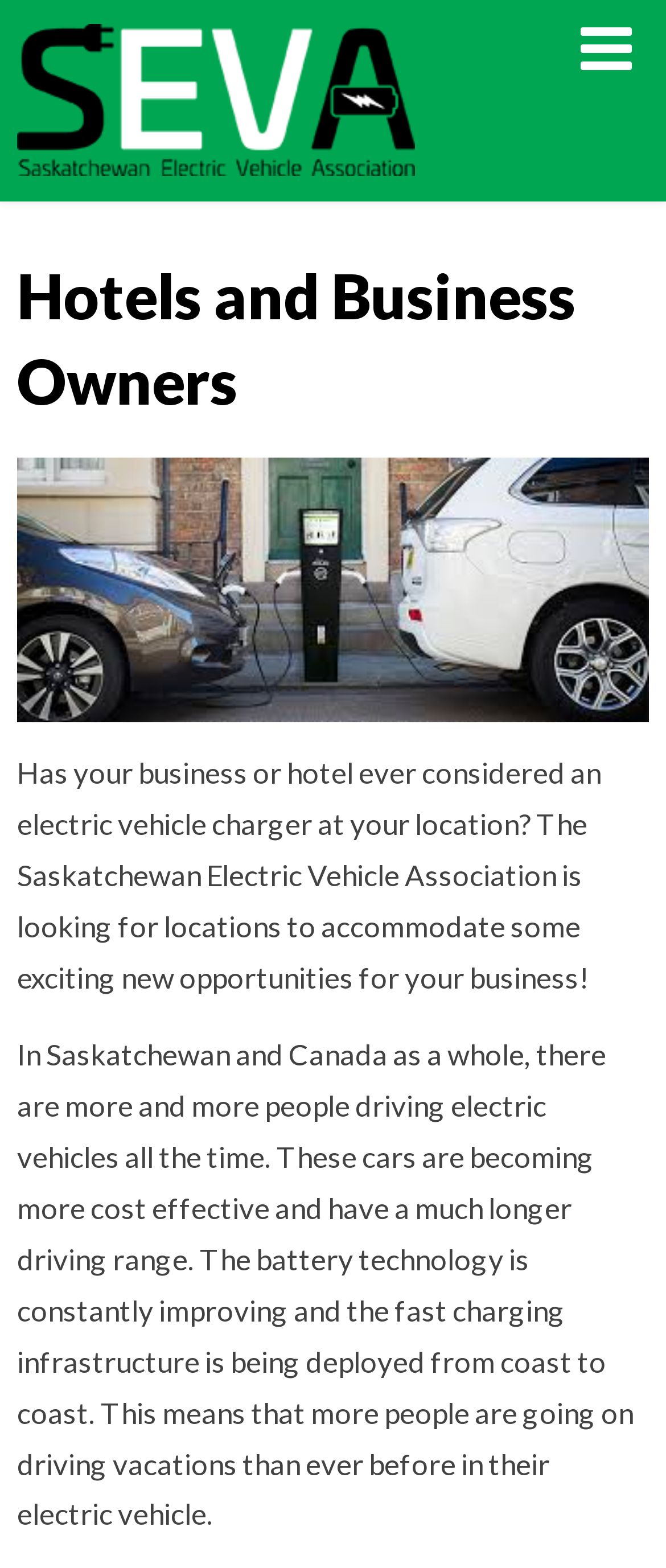What is becoming more cost effective?
Using the visual information, reply with a single word or short phrase.

Electric vehicles